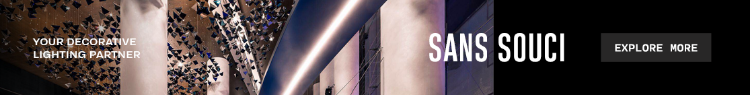Describe the image thoroughly.

The image features a stylish promotional banner for Sans Souci, a decorative lighting partner. The design showcases elegant lighting fixtures suspended from the ceiling, creating an atmospheric ambiance. The background is richly textured, complementing the contemporary aesthetic. The text prominently displays "YOUR DECORATIVE LIGHTING PARTNER" and the brand name "SANS SOUCI." An interactive button invites viewers to "EXPLORE MORE," encouraging engagement with the brand's offerings. This visual representation effectively conveys sophistication and innovation in lighting design.